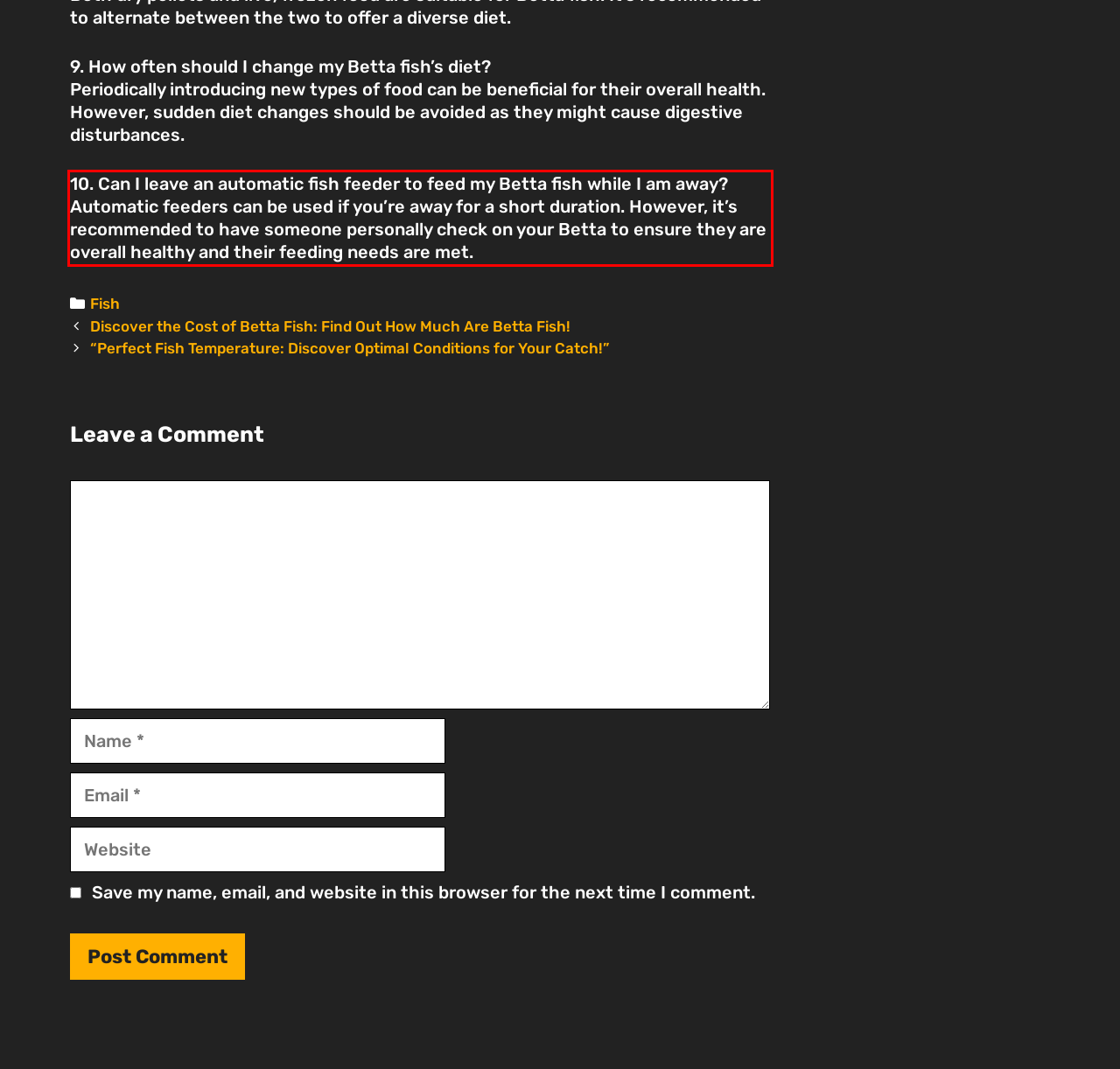Review the screenshot of the webpage and recognize the text inside the red rectangle bounding box. Provide the extracted text content.

10. Can I leave an automatic fish feeder to feed my Betta fish while I am away? Automatic feeders can be used if you’re away for a short duration. However, it’s recommended to have someone personally check on your Betta to ensure they are overall healthy and their feeding needs are met.